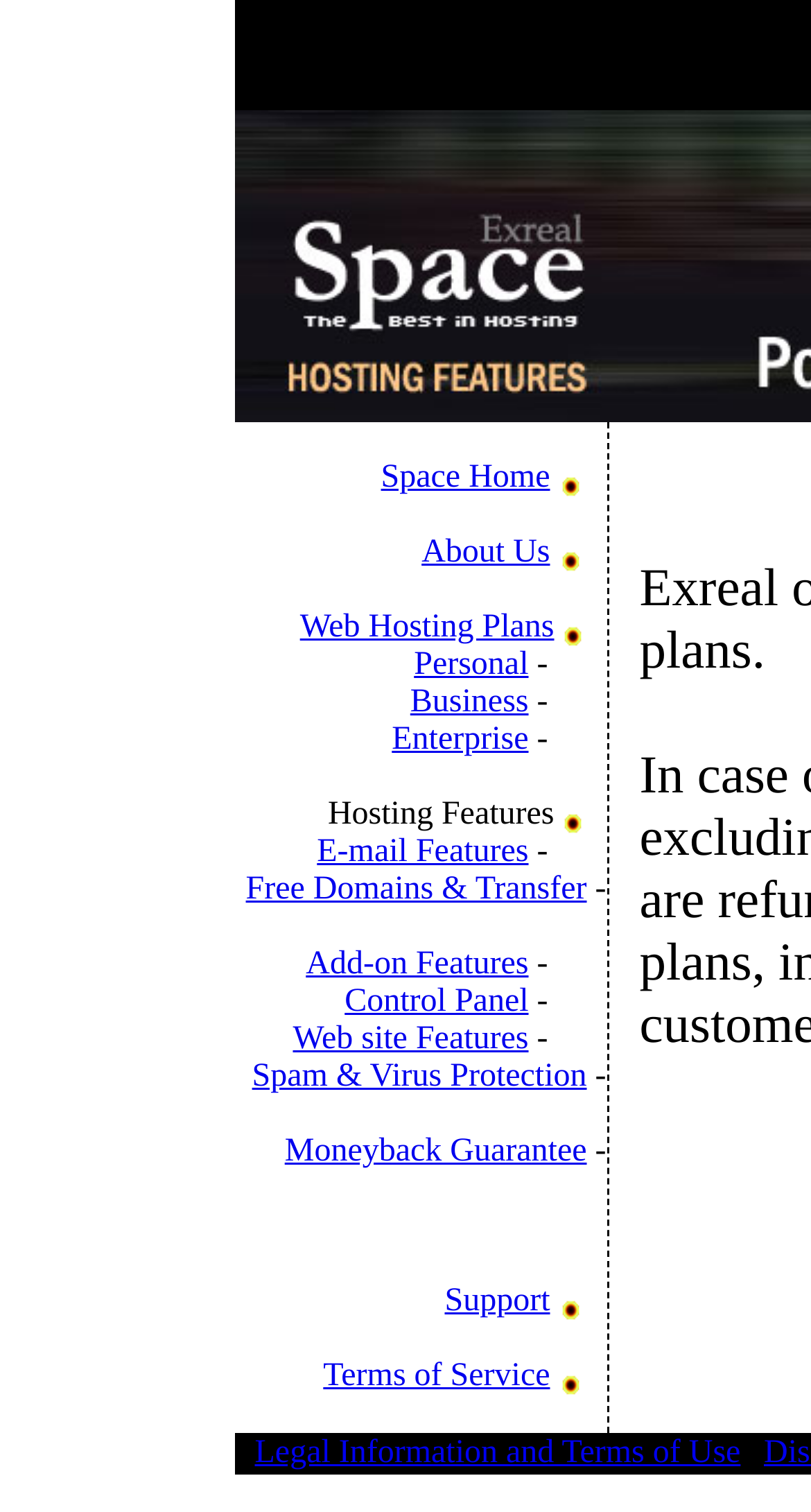Predict the bounding box for the UI component with the following description: "Full version".

None